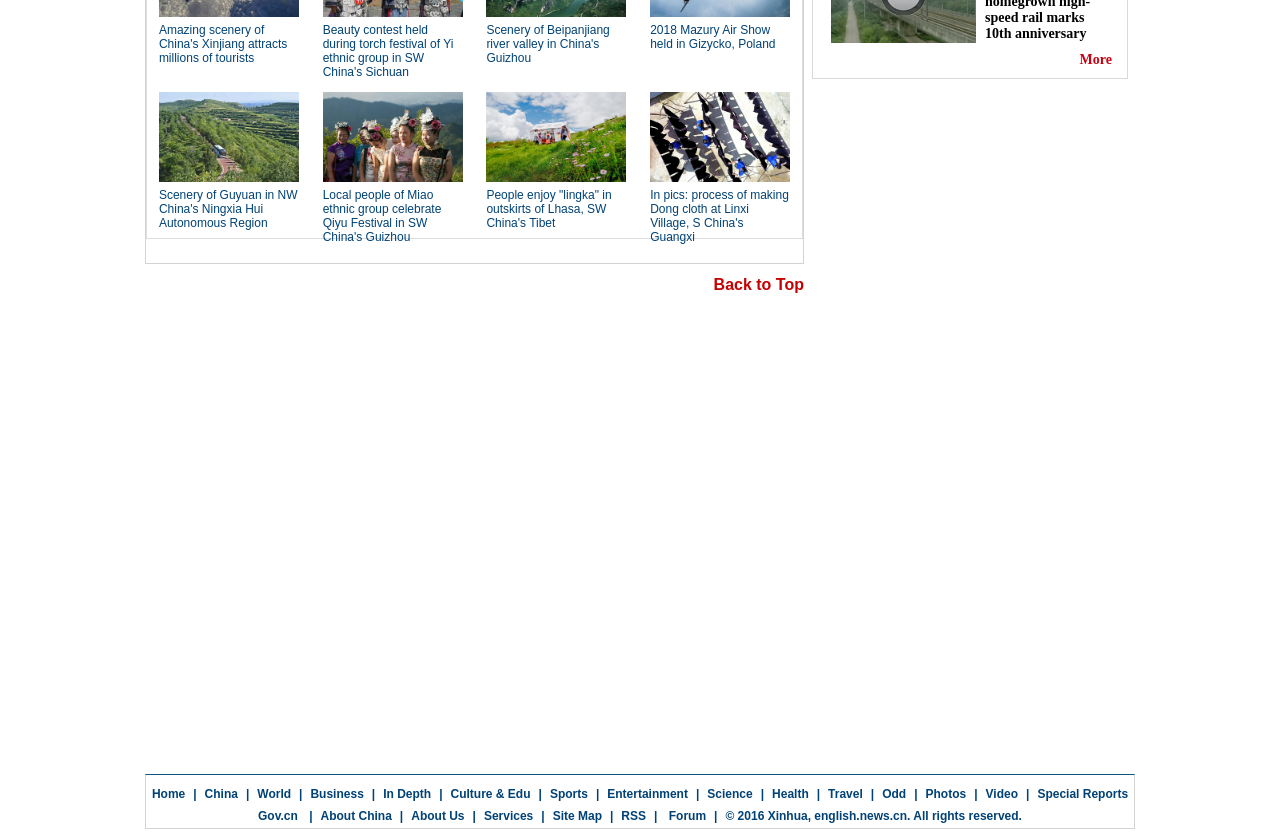Find the bounding box coordinates of the clickable element required to execute the following instruction: "Go to first page". Provide the coordinates as four float numbers between 0 and 1, i.e., [left, top, right, bottom].

None